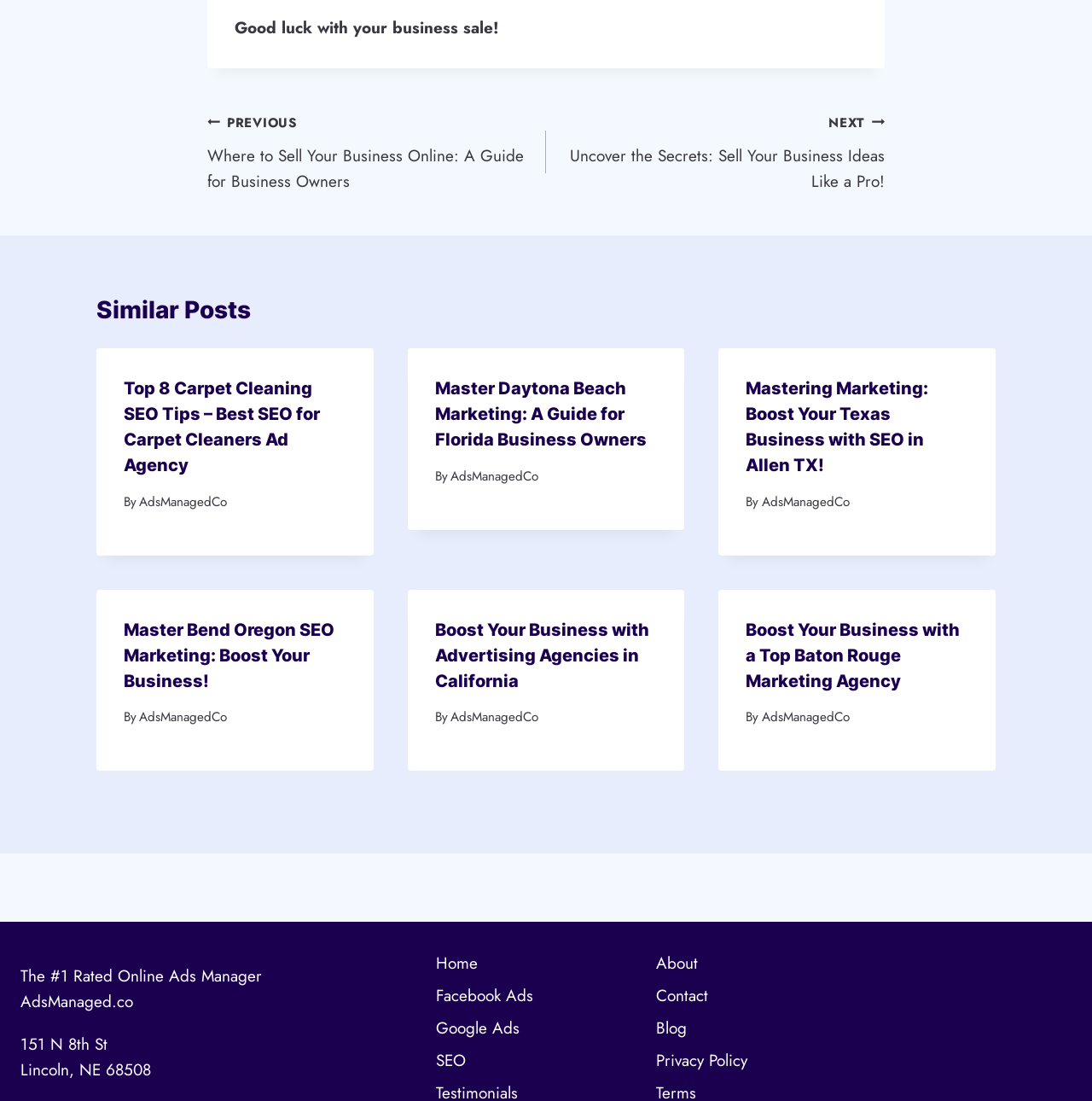Provide the bounding box coordinates of the HTML element described as: "SEO". The bounding box coordinates should be four float numbers between 0 and 1, i.e., [left, top, right, bottom].

[0.399, 0.949, 0.577, 0.978]